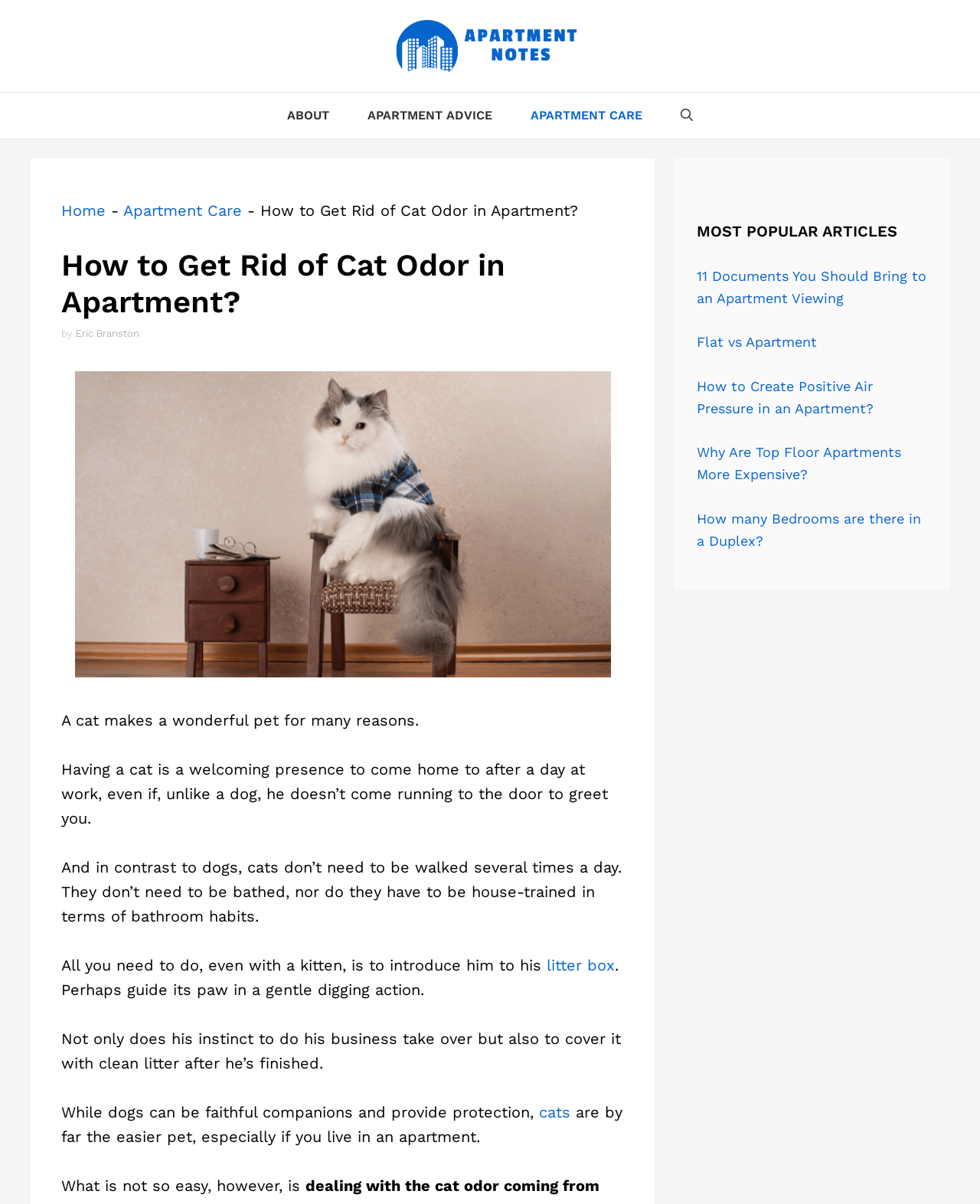Analyze the image and answer the question with as much detail as possible: 
What is the purpose of introducing a kitten to a litter box?

The purpose of introducing a kitten to a litter box can be inferred from the text 'All you need to do, even with a kitten, is to introduce him to his litter box. Perhaps guide its paw in a gentle digging action.' which suggests that the kitten will learn to do its business in the litter box.